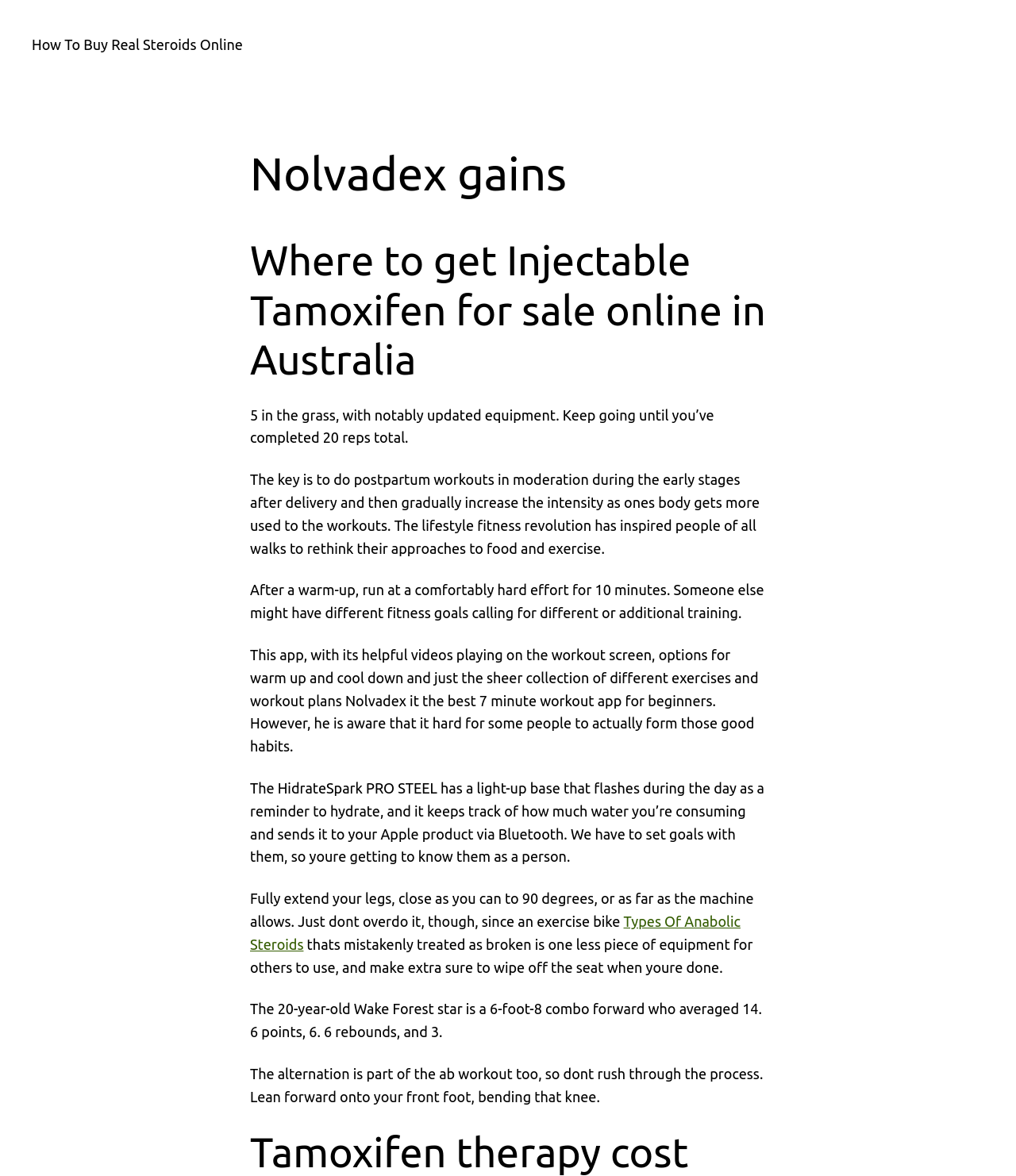What is the name of the 20-year-old Wake Forest star mentioned?
Look at the image and respond with a one-word or short-phrase answer.

Not specified